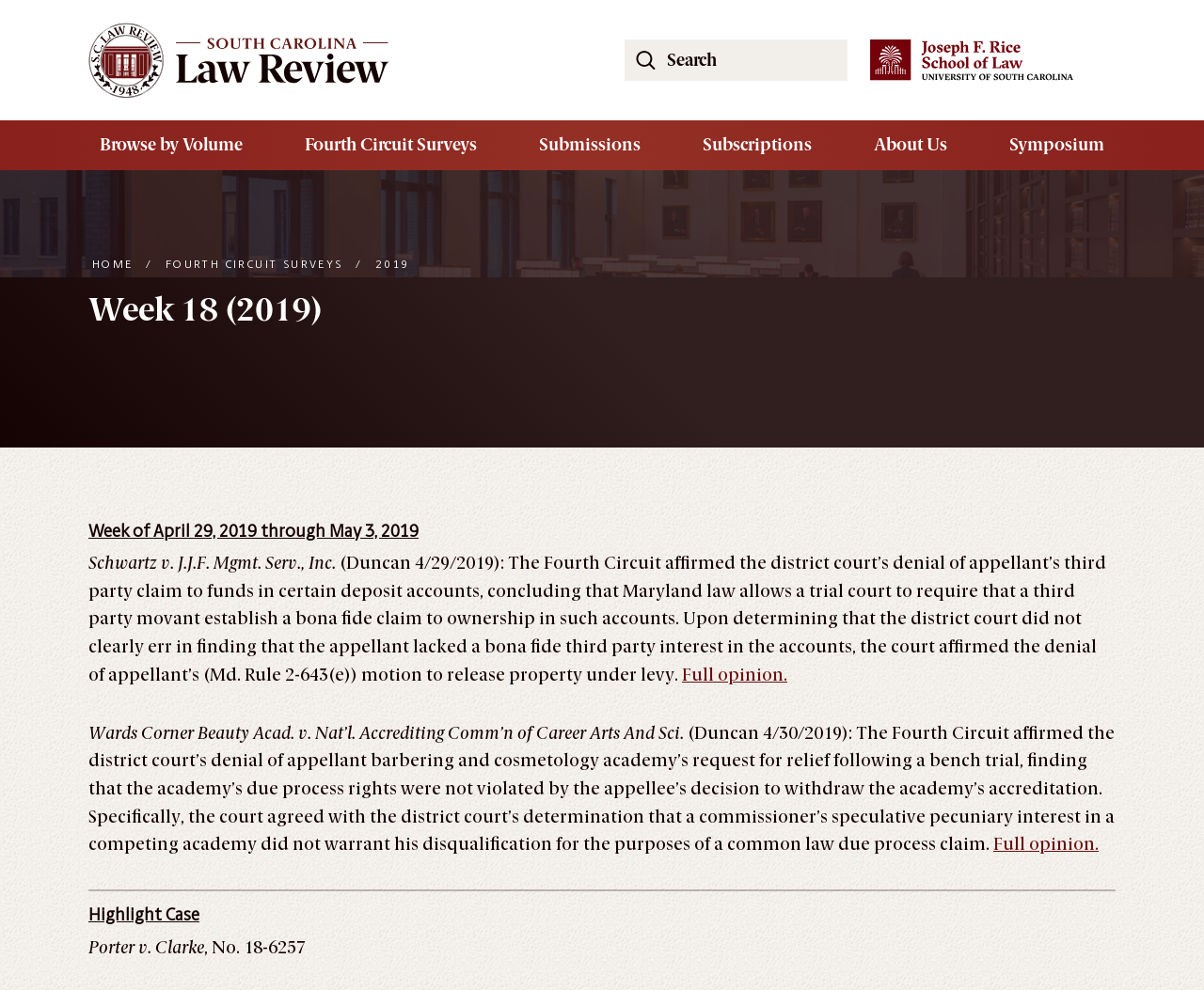Locate the bounding box of the UI element defined by this description: "Full opinion.". The coordinates should be given as four float numbers between 0 and 1, formatted as [left, top, right, bottom].

[0.566, 0.671, 0.654, 0.692]